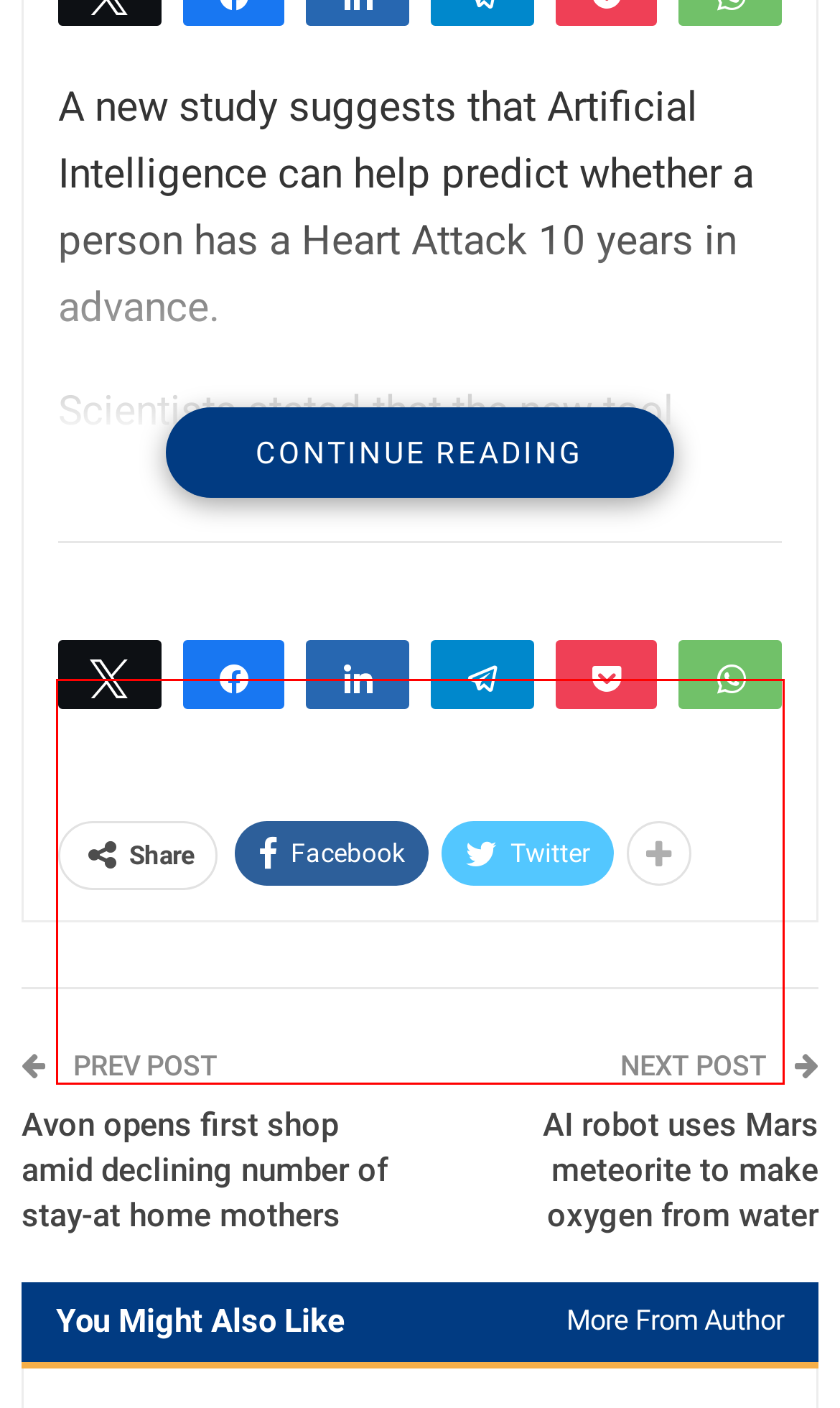You have a screenshot of a webpage with a red bounding box. Identify and extract the text content located inside the red bounding box.

The University of Oxford study looked at ways of improving the accuracy of CT scans of the heart, which are used to detect blockages and narrowing of the arteries. The tool was able to accurately predict thousands heart attacks.